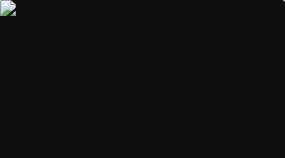Utilize the details in the image to give a detailed response to the question: What is the focus of the review?

The caption highlights the enhancements and features that come with the Amarok model, focusing on its performance and potential modifications. This implies that the review is centered around the vehicle's capabilities and customization options.